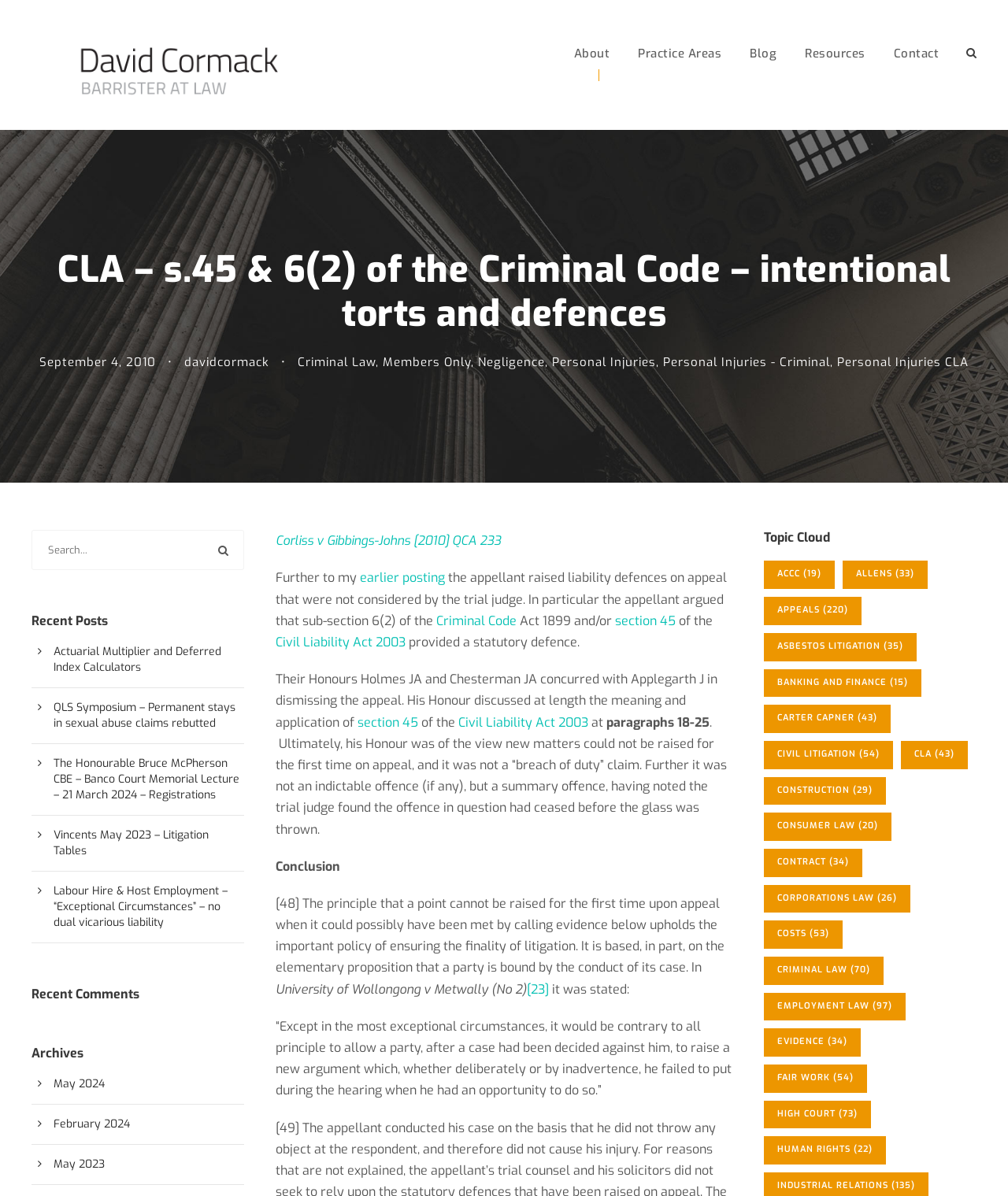What is the purpose of the search box?
Please use the image to deliver a detailed and complete answer.

The search box is located at the top right of the webpage and allows users to search for specific content within the website.